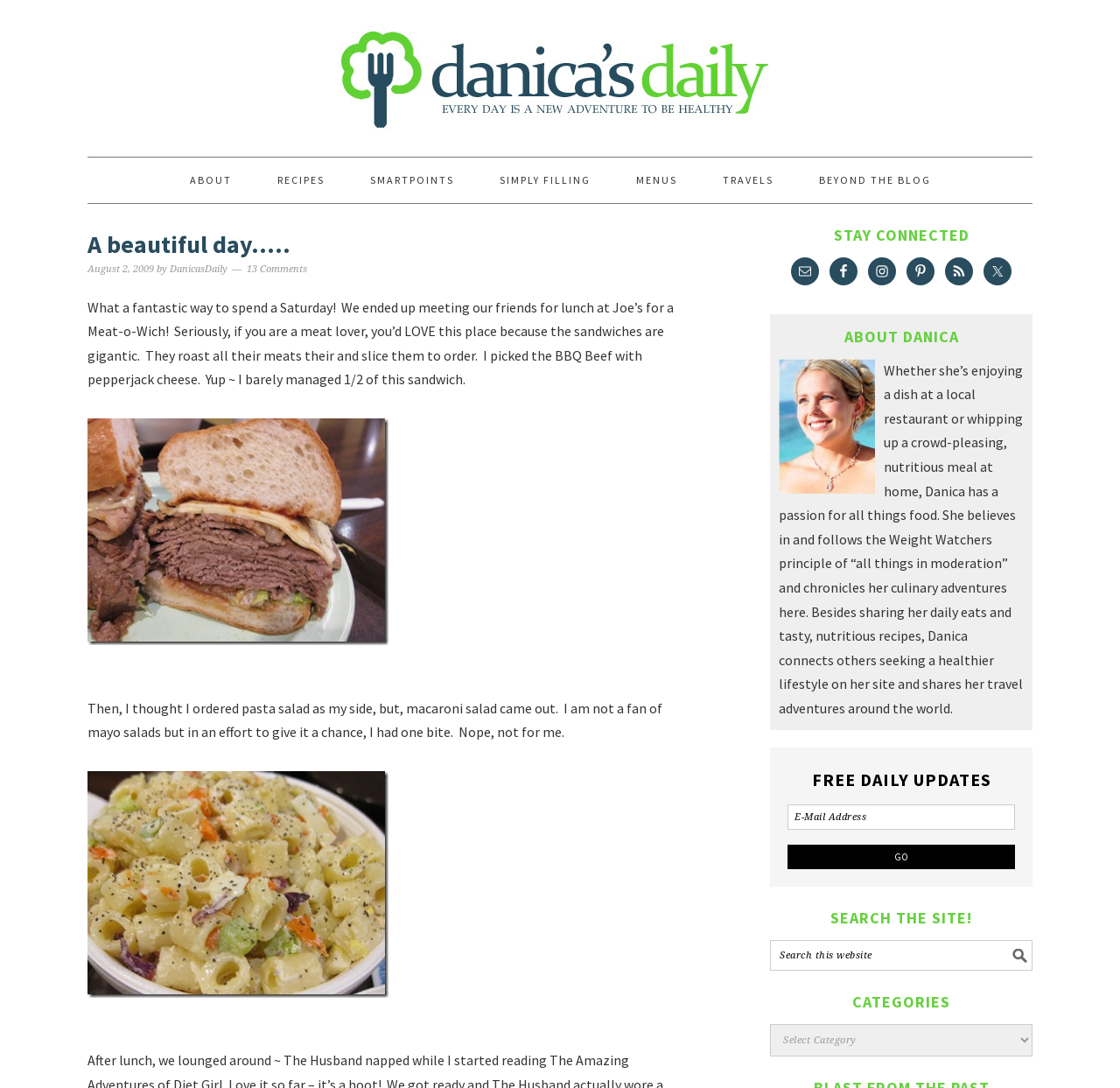Locate the bounding box coordinates of the element that needs to be clicked to carry out the instruction: "learn about unlocking the potential of guest posting". The coordinates should be given as four float numbers ranging from 0 to 1, i.e., [left, top, right, bottom].

None